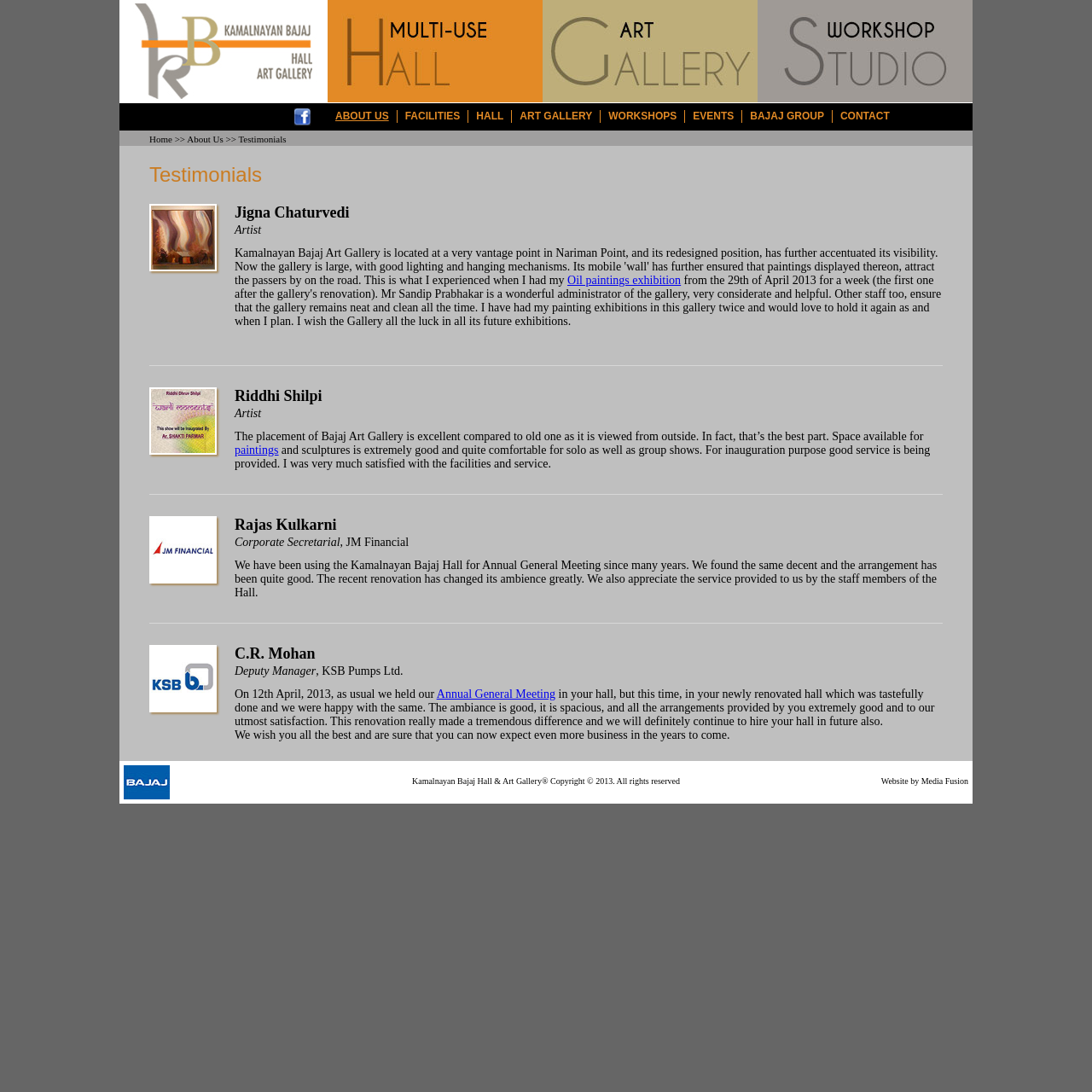Produce an elaborate caption capturing the essence of the webpage.

This webpage is dedicated to showcasing testimonials from artists, event managers, and companies about their experiences with the Kamalnayan Bajaj Hall and Art Gallery. 

At the top of the page, there is a logo of Kamalnayan Bajaj Hall & Art Gallery, accompanied by links to different sections of the website, including "About Us", "Facilities", "Hall", "Art Gallery", "Workshops", "Events", "Bajaj Group", and "Contact". 

Below this, there is a heading that reads "Testimonials". Underneath this heading, there are several sections, each featuring a testimonial from a different individual or company. 

On the left side of each testimonial section, there is a small image of the person or company providing the testimonial. To the right of the image, there is a label indicating the person's profession or company name, followed by the testimonial text. 

The testimonials are from various individuals, including artists Jigna Chaturvedi and Riddhi Shilpi, Corporate Secretarial Rajas Kulkarni from JM Financial, and Deputy Manager C.R. Mohan from KSB Pumps Ltd. They share their positive experiences with the Kamalnayan Bajaj Hall, praising its excellent location, comfortable space, and good service. 

At the bottom of the page, there is a copyright notice and a link to the website developer, Media Fusion.